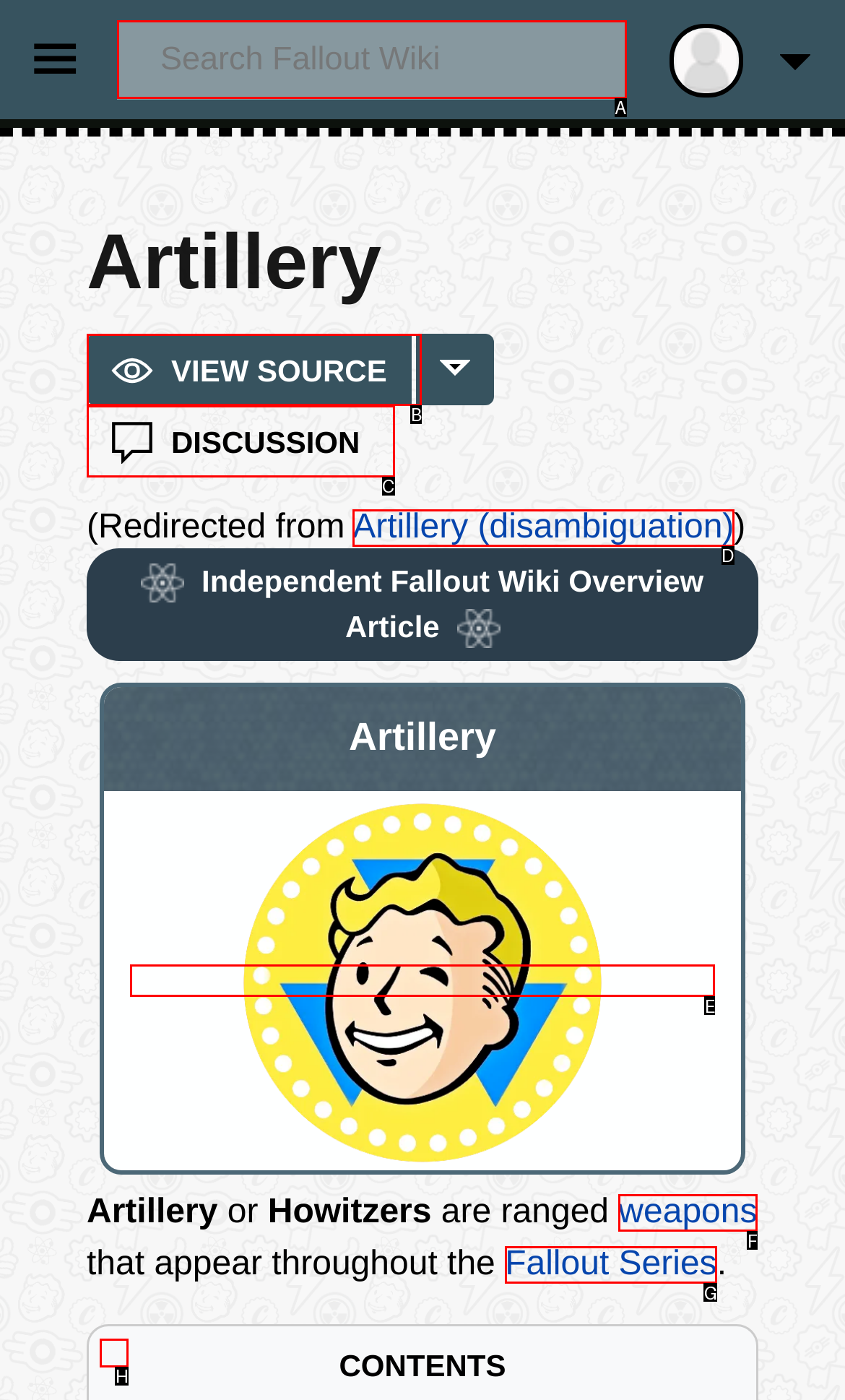Select the letter of the UI element you need to click on to fulfill this task: View Infobox. Write down the letter only.

E